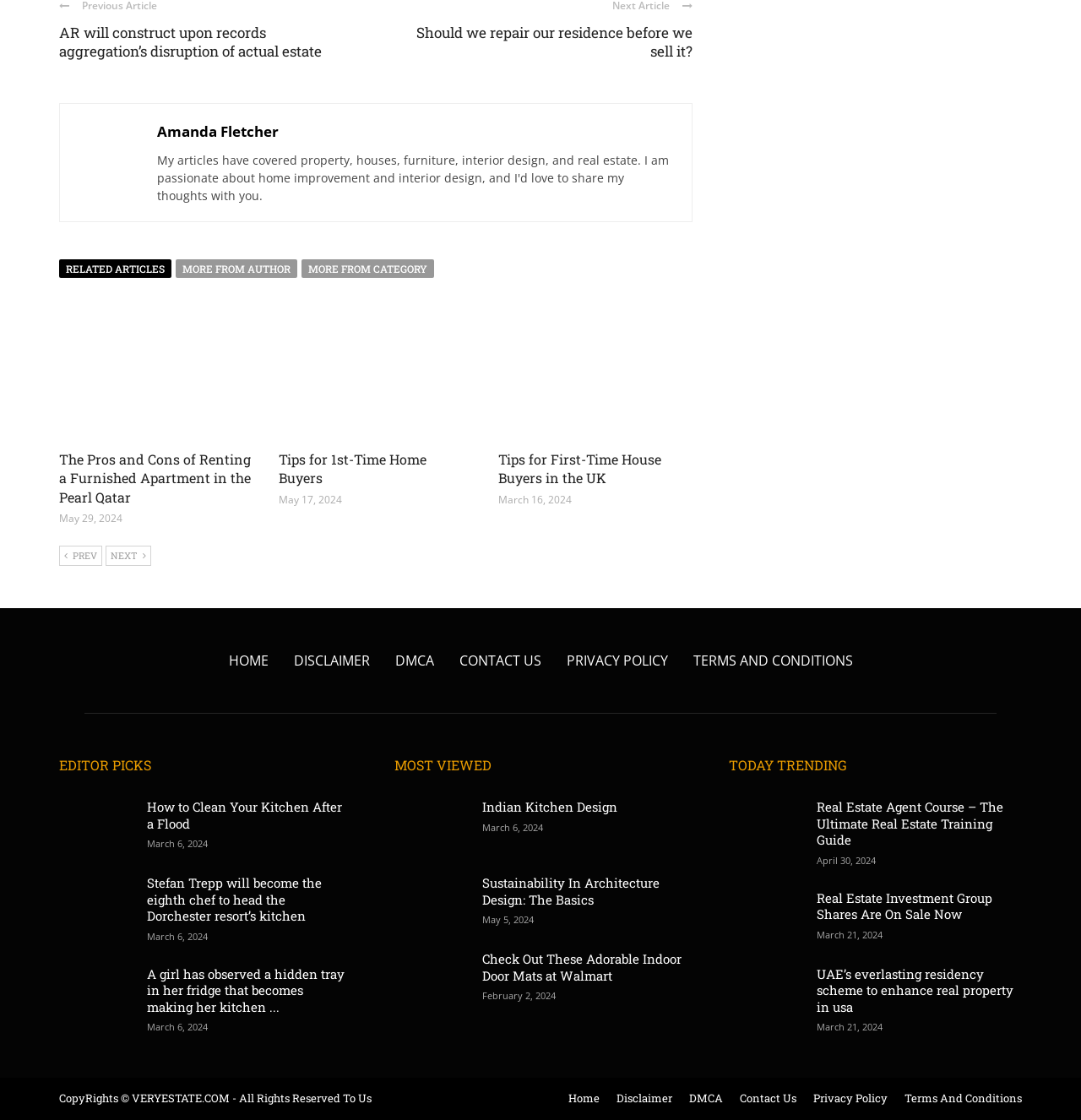What is the date of the article 'The Pros and Cons of Renting a Furnished Apartment in the Pearl Qatar'?
Please look at the screenshot and answer using one word or phrase.

May 29, 2024